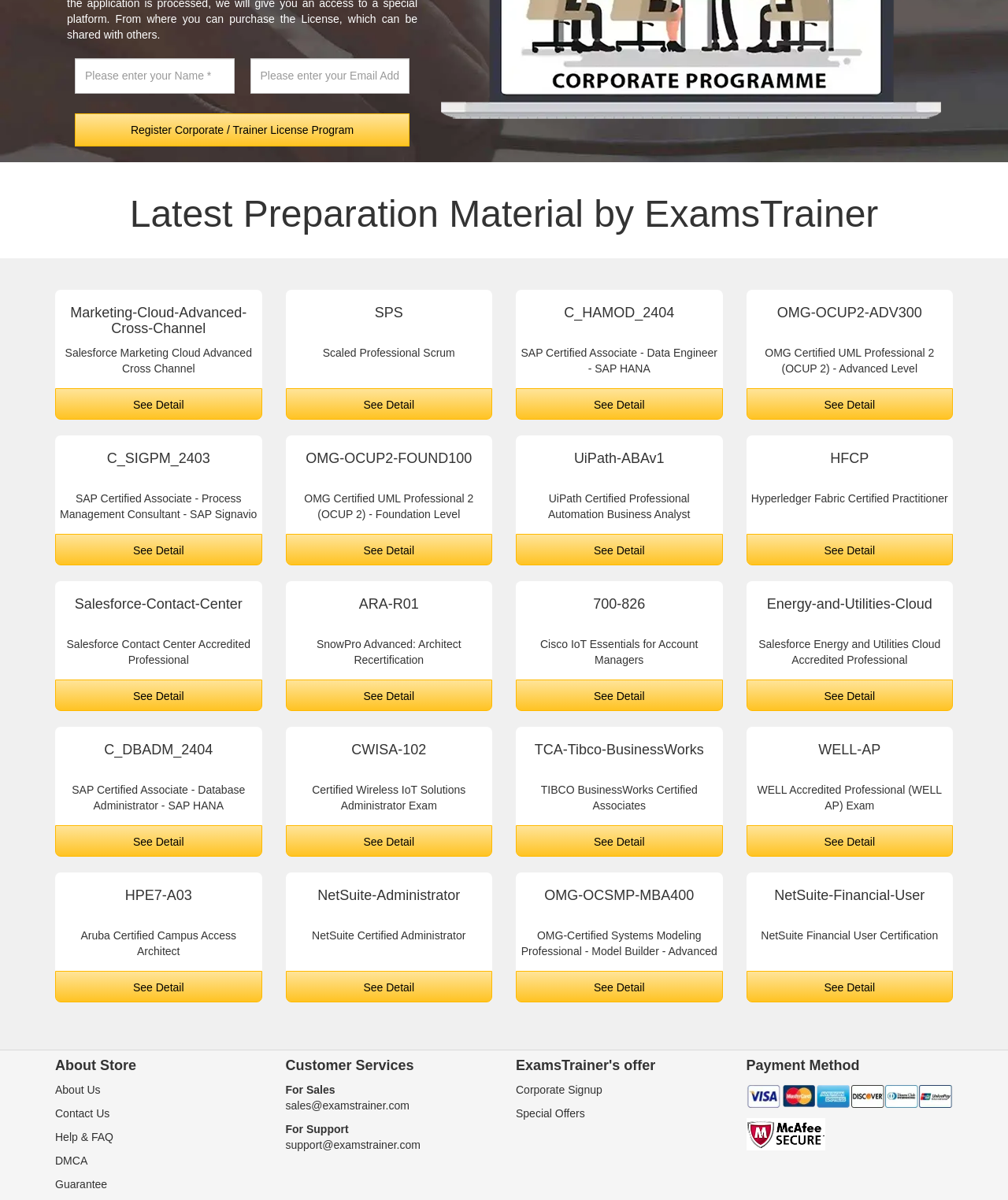How many links are there on this webpage?
Examine the screenshot and reply with a single word or phrase.

43